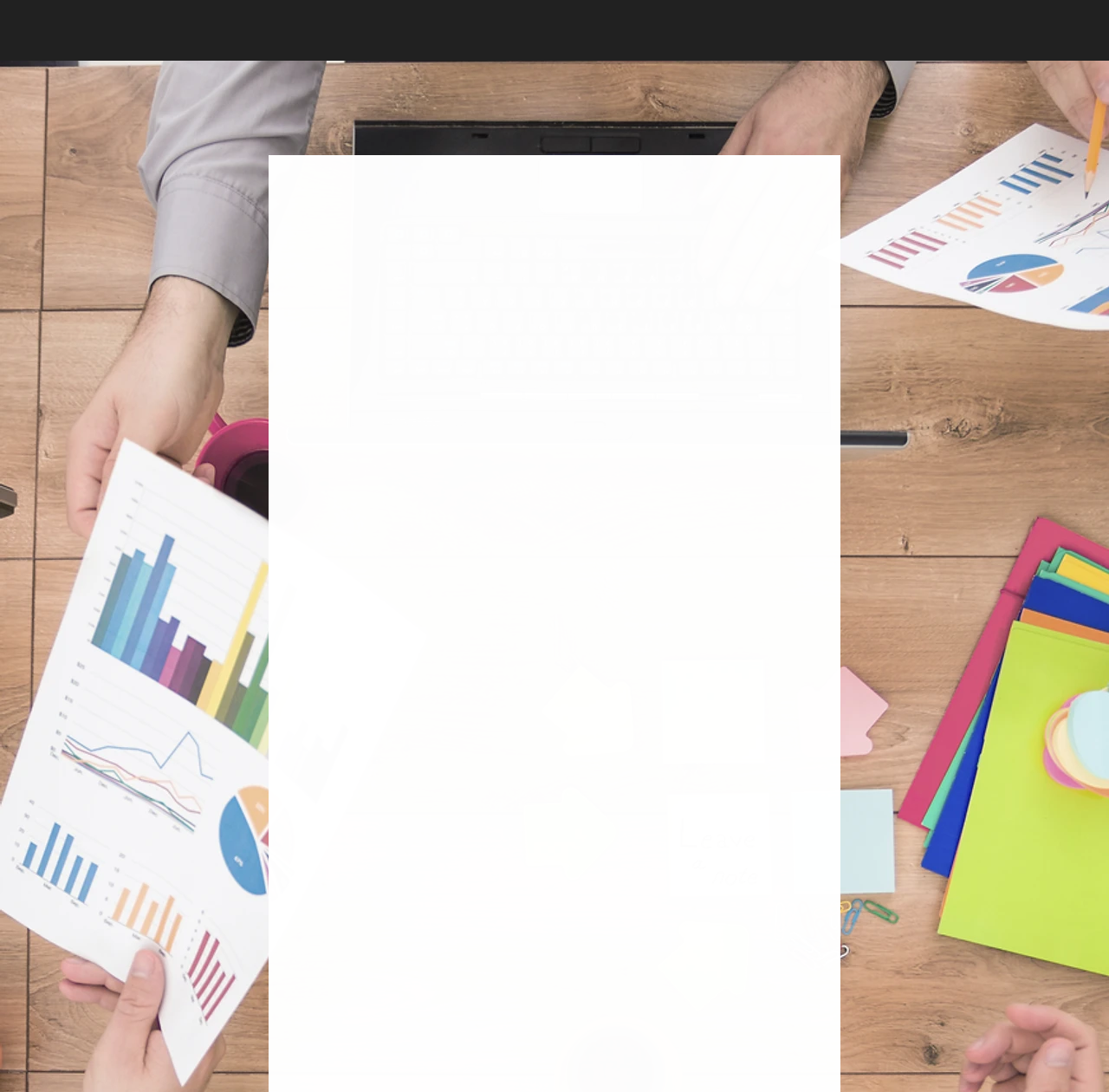Provide a thorough description of the webpage you see.

The webpage is about Eurabic Translation, a professional translation services company. At the top, there is a navigation menu with 9 links: Home, About, Our services, Our vision, Industries, Free quote, Join us, and Contact. Below the navigation menu, there is a link to go back.

The main content of the webpage is focused on advertising and marketing translation services. There is a heading "Advertising & Marketing" followed by a paragraph of text that explains the importance of proper communication in marketing and advertising globally. Below this, there are three blocks of text that describe the company's professional translation services, including the process and the types of materials they translate.

On the left side of the page, there is a list of specific advertising and marketing materials that the company translates, including brochures and flyers, and labels. The text is arranged in a clear and organized manner, making it easy to read and understand.